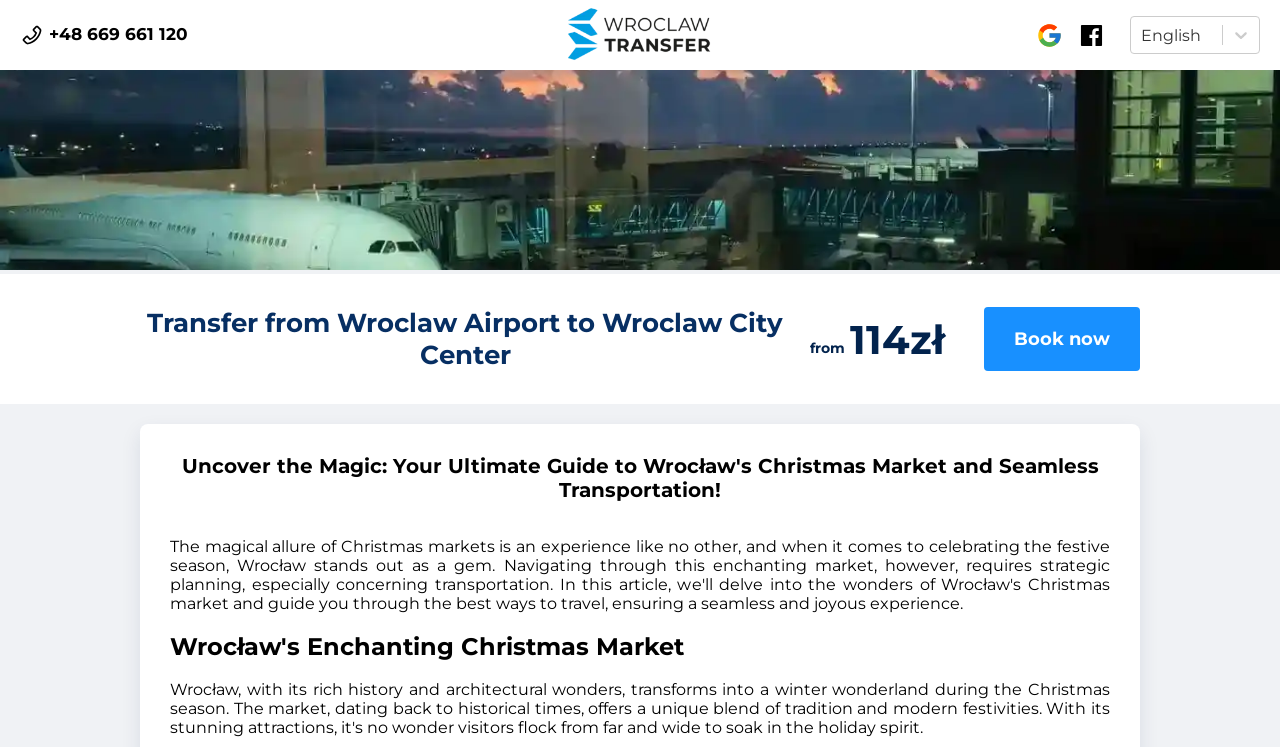What is the cost of transfer from Wroclaw Airport to Wroclaw City Center?
Use the image to give a comprehensive and detailed response to the question.

I found the cost by looking at the section that describes the transfer service, where it says '114zł' next to the 'Book now' button.